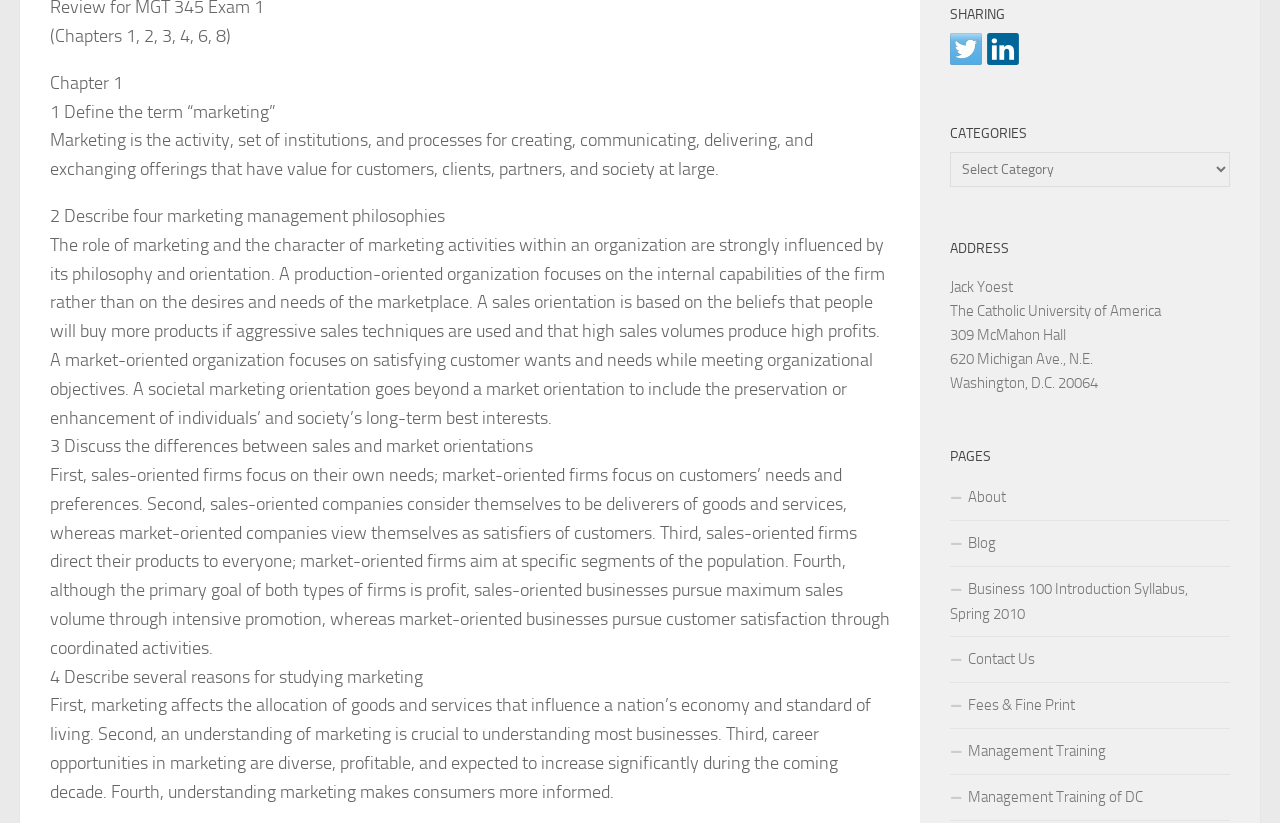Find the bounding box coordinates for the HTML element specified by: "title="Share on Linkedin"".

[0.771, 0.04, 0.796, 0.079]